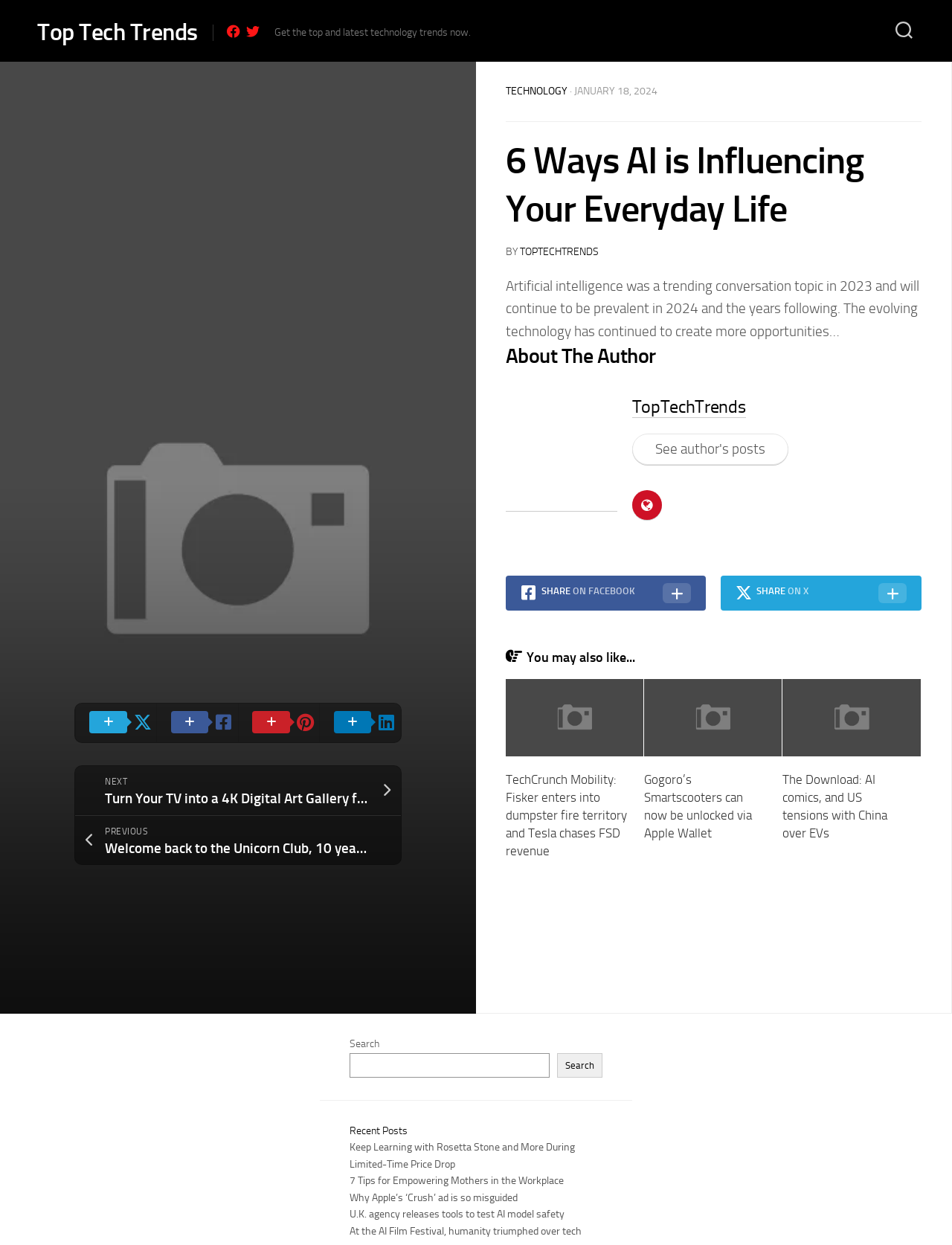Detail the various sections and features present on the webpage.

This webpage is about technology trends, specifically focusing on artificial intelligence. At the top, there is a navigation bar with links to "Top Tech Trends" and two icons. Below the navigation bar, there is a call-to-action button to get the latest technology trends. 

The main content of the webpage is an article titled "6 Ways AI is Influencing Your Everyday Life" with a brief description of the article's content. The article is written by an author from "TopTechTrends". 

On the right side of the article, there are links to share the article on Facebook and another platform. Below the article, there are three related articles with images, each with a heading and a link to the full article. 

Further down the page, there is a section titled "You may also like..." with three more article links. 

On the left side of the page, there is a search bar with a search button. Below the search bar, there is a section titled "Recent Posts" with five links to recent articles.